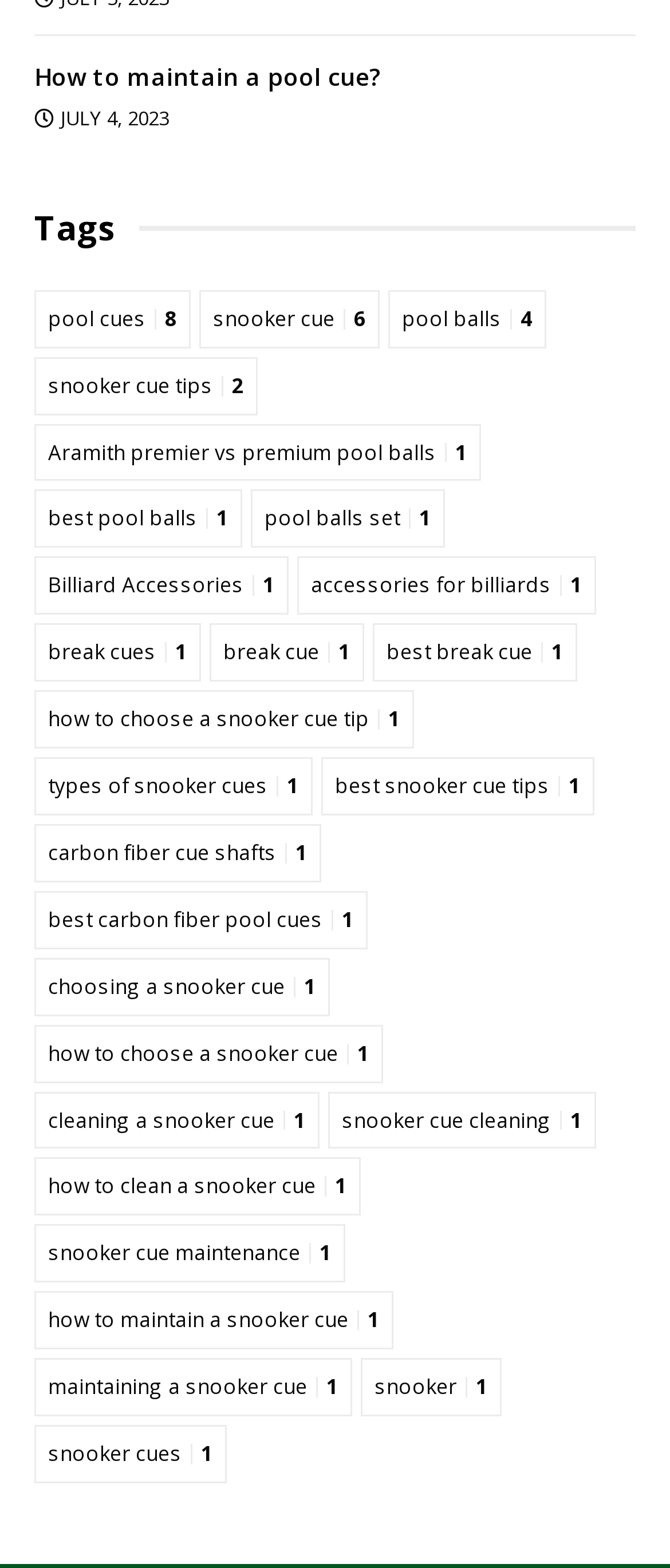How many types of cues are mentioned on the webpage?
Please respond to the question with a detailed and informative answer.

I found mentions of 'pool cues' and 'snooker cues' on the webpage, indicating that there are at least two types of cues being discussed or referenced.